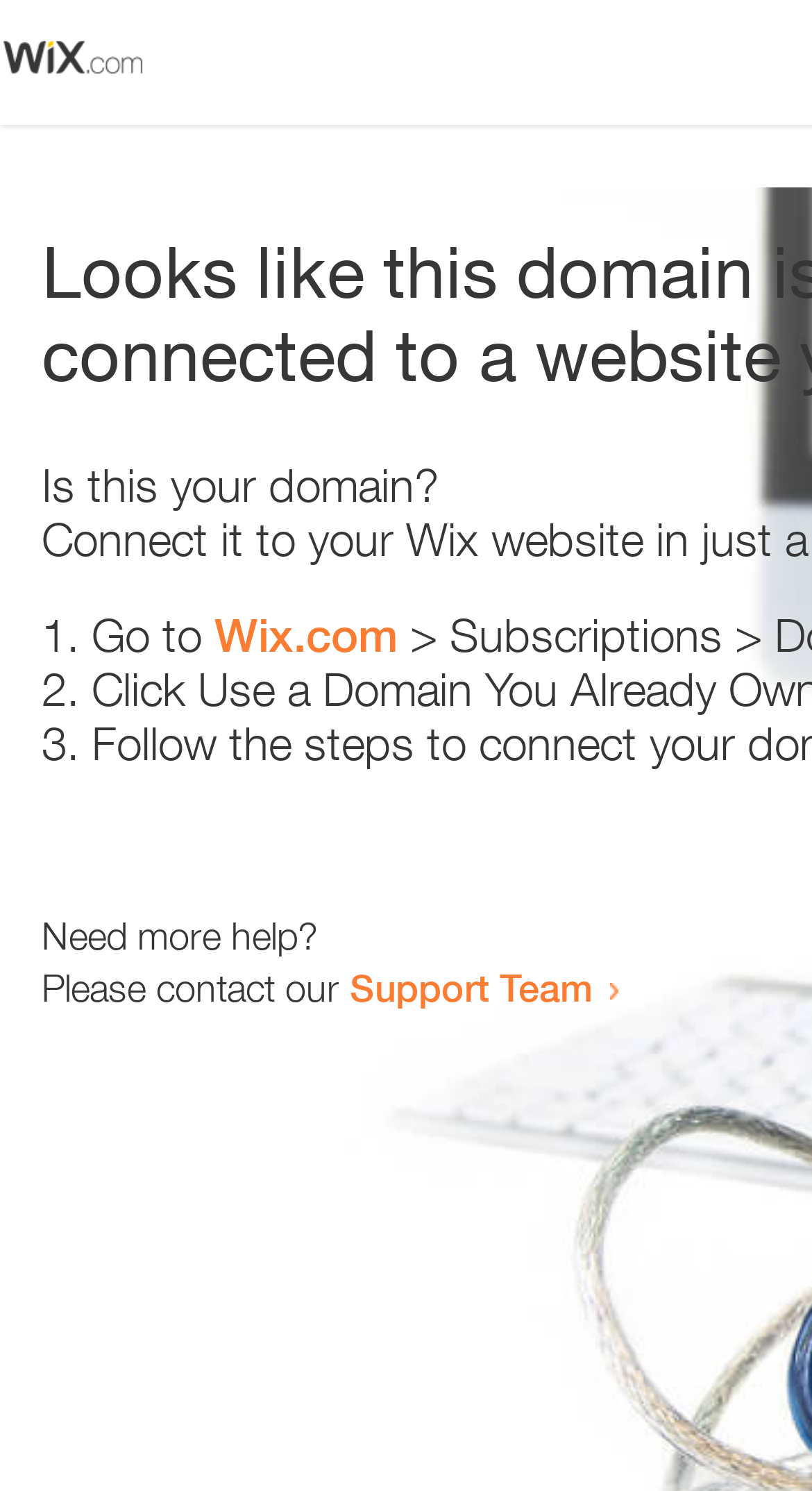Give a one-word or phrase response to the following question: Who can be contacted for more help?

Support Team